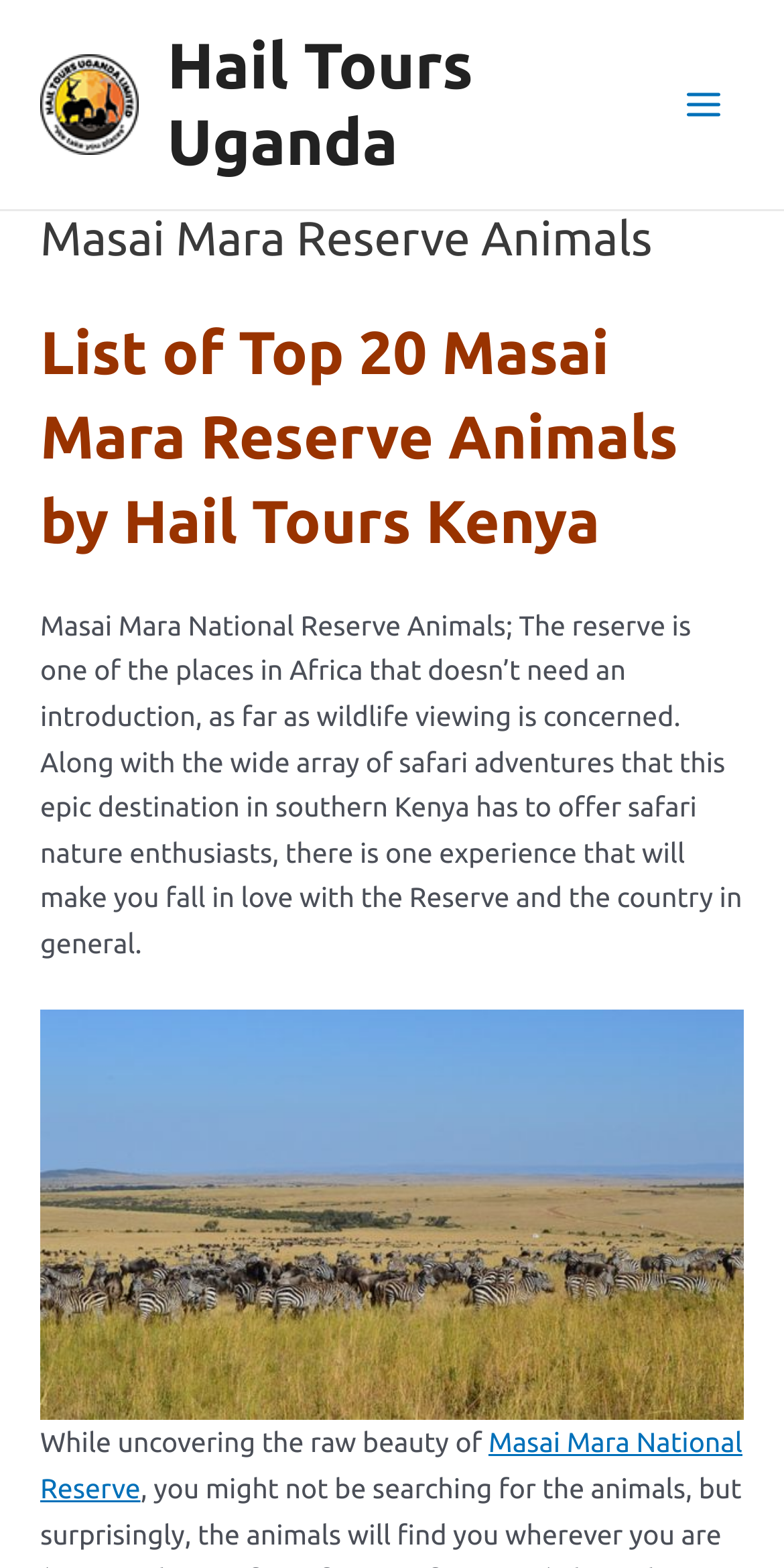Can you find the bounding box coordinates for the UI element given this description: "Masai Mara National Reserve"? Provide the coordinates as four float numbers between 0 and 1: [left, top, right, bottom].

[0.051, 0.91, 0.947, 0.959]